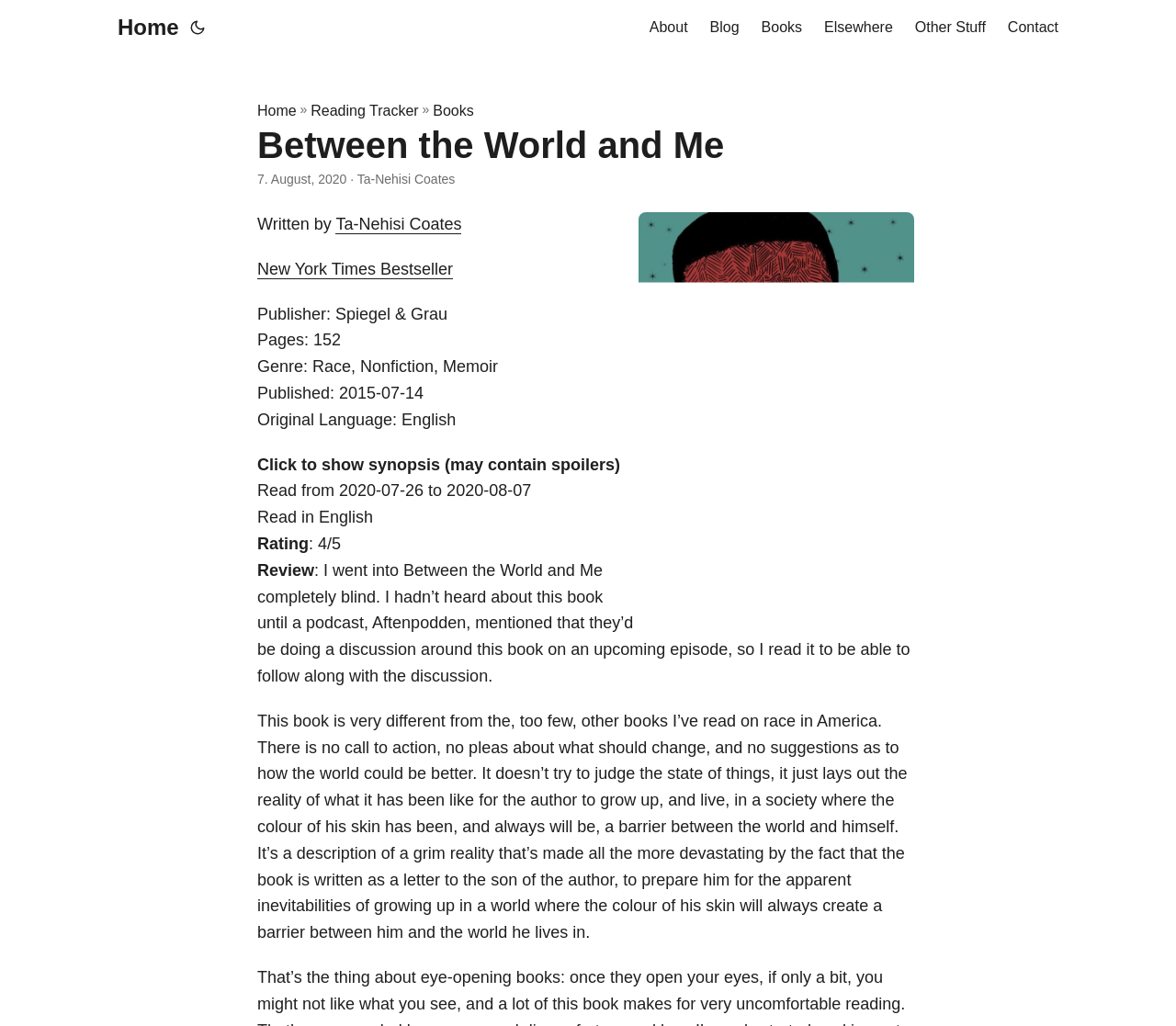Locate the bounding box coordinates of the item that should be clicked to fulfill the instruction: "Click the 'About' link".

[0.552, 0.0, 0.585, 0.054]